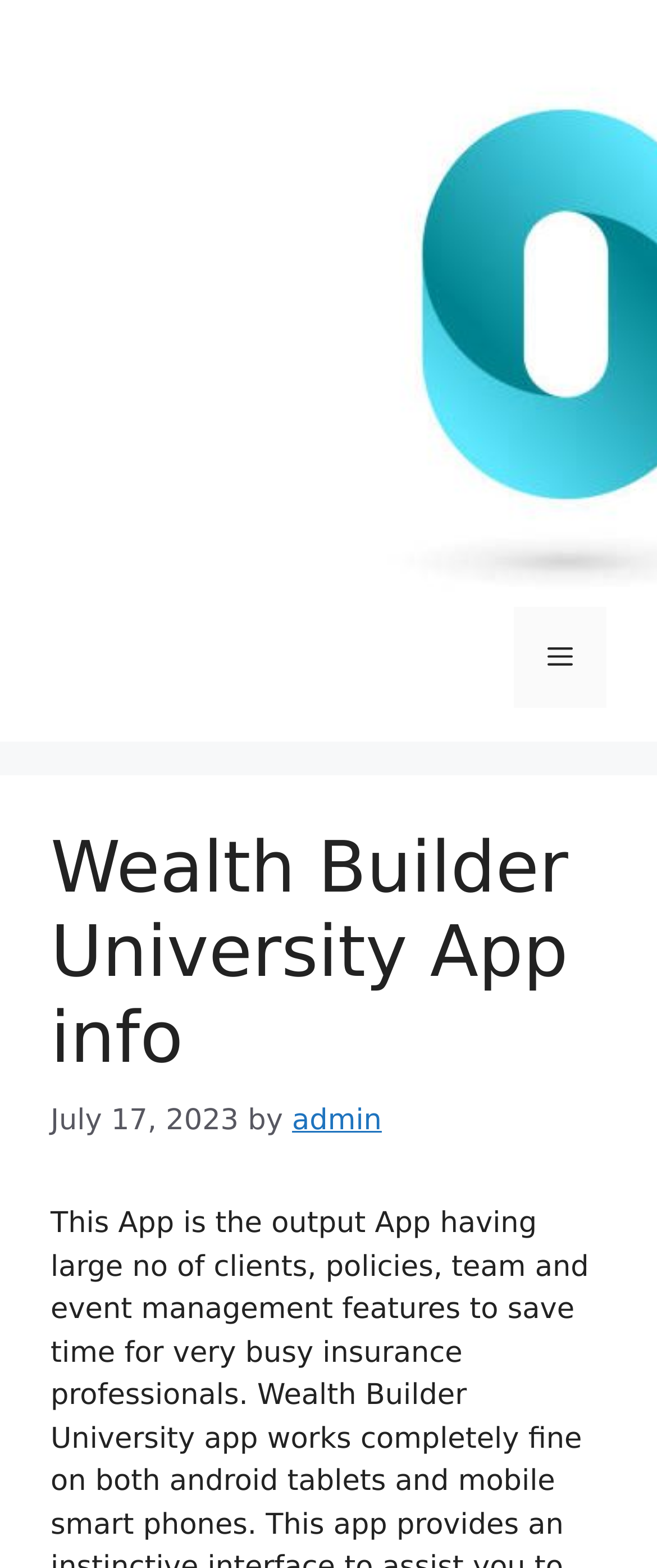Identify and provide the bounding box for the element described by: "Menu".

[0.782, 0.387, 0.923, 0.451]